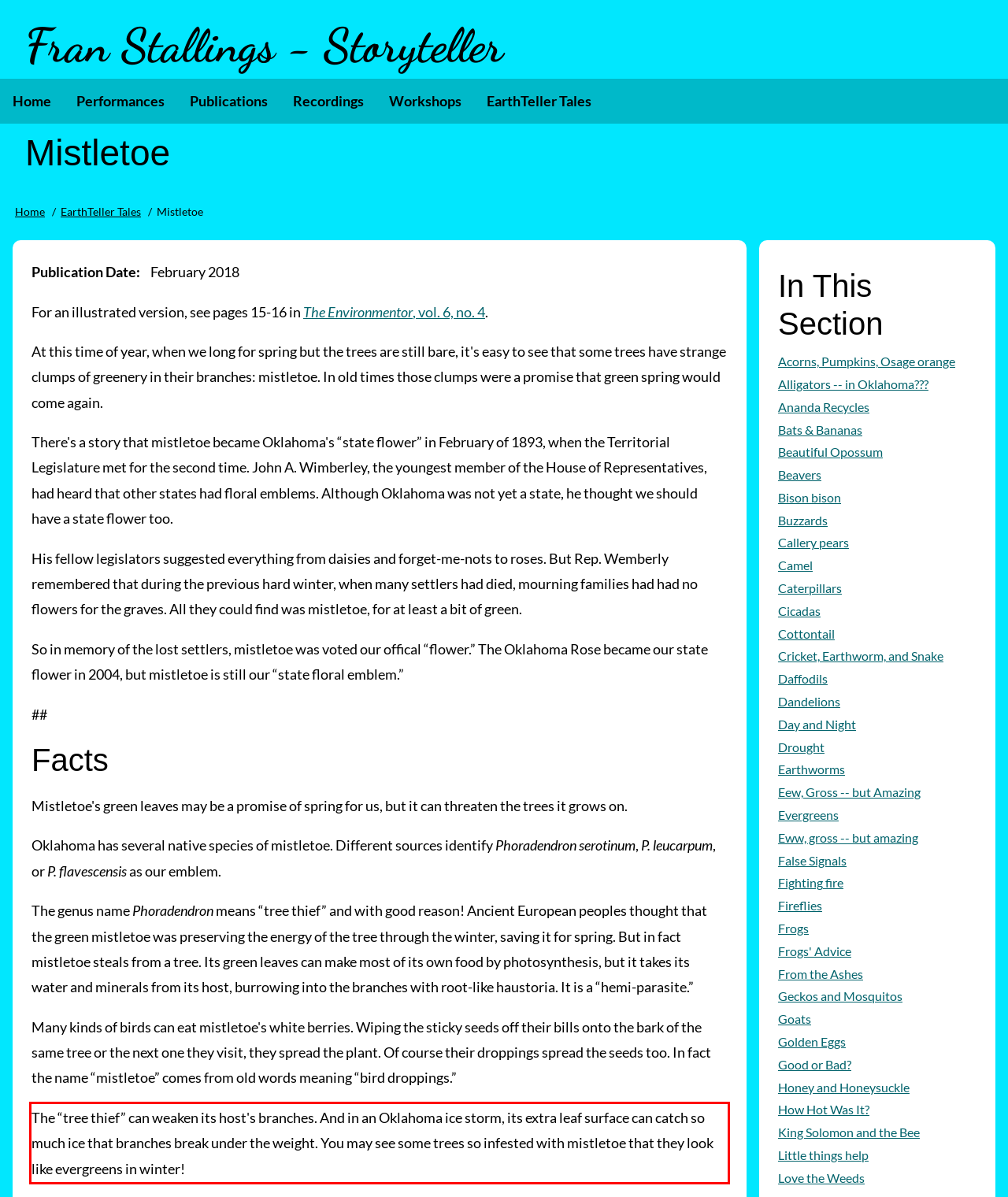Please perform OCR on the text content within the red bounding box that is highlighted in the provided webpage screenshot.

The “tree thief” can weaken its host's branches. And in an Oklahoma ice storm, its extra leaf surface can catch so much ice that branches break under the weight. You may see some trees so infested with mistletoe that they look like evergreens in winter!